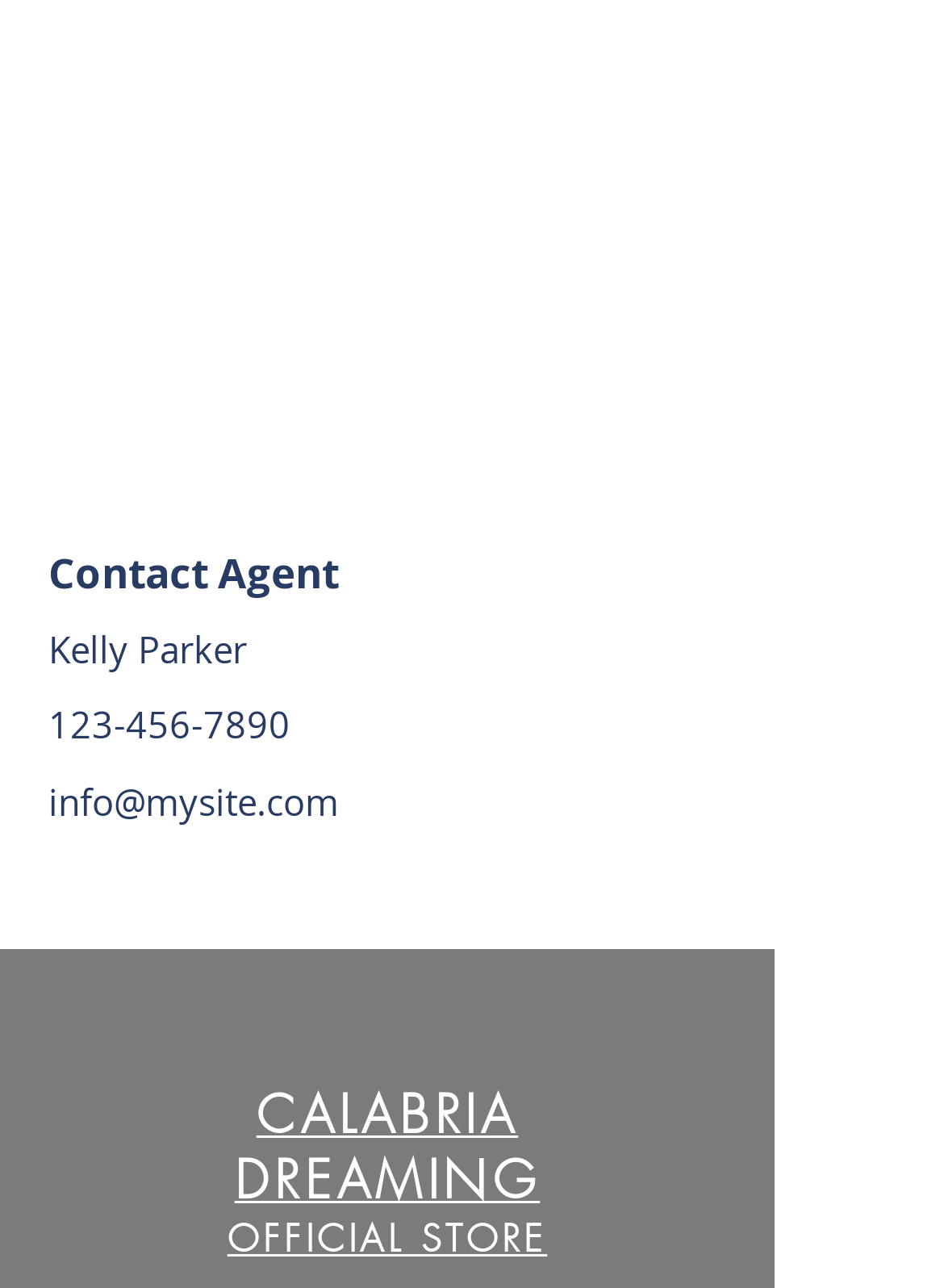Answer this question in one word or a short phrase: What is the name of the official store?

CALABRIA DREAMING OFFICIAL STORE